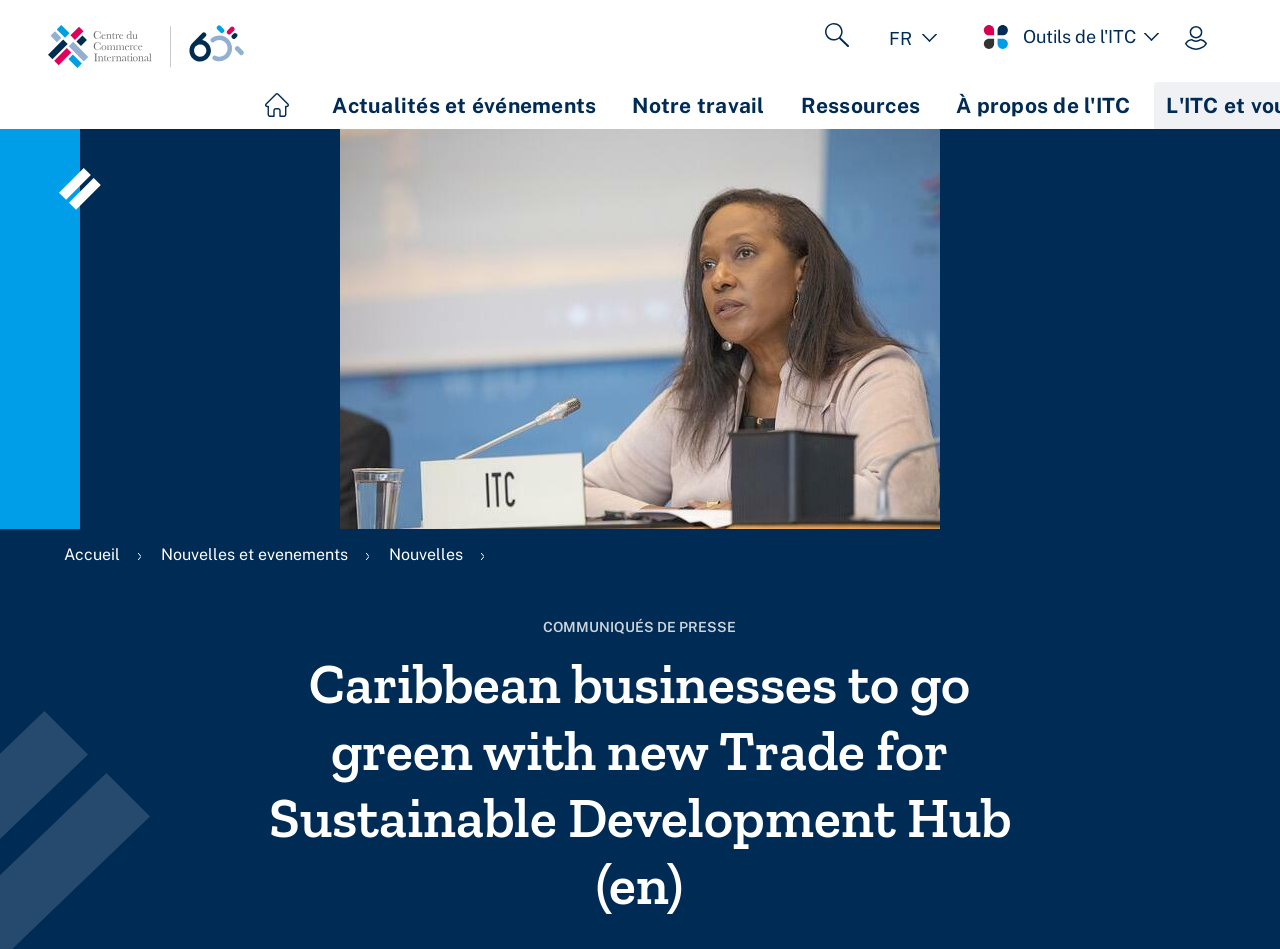What is the 'Identifiant' button used for?
Using the information from the image, provide a comprehensive answer to the question.

The 'Identifiant' button is likely used to log in to the webpage. This is inferred from the presence of an image and a navigation element with the description 'system-breadcrumb', which suggests that the button is used for authentication purposes.